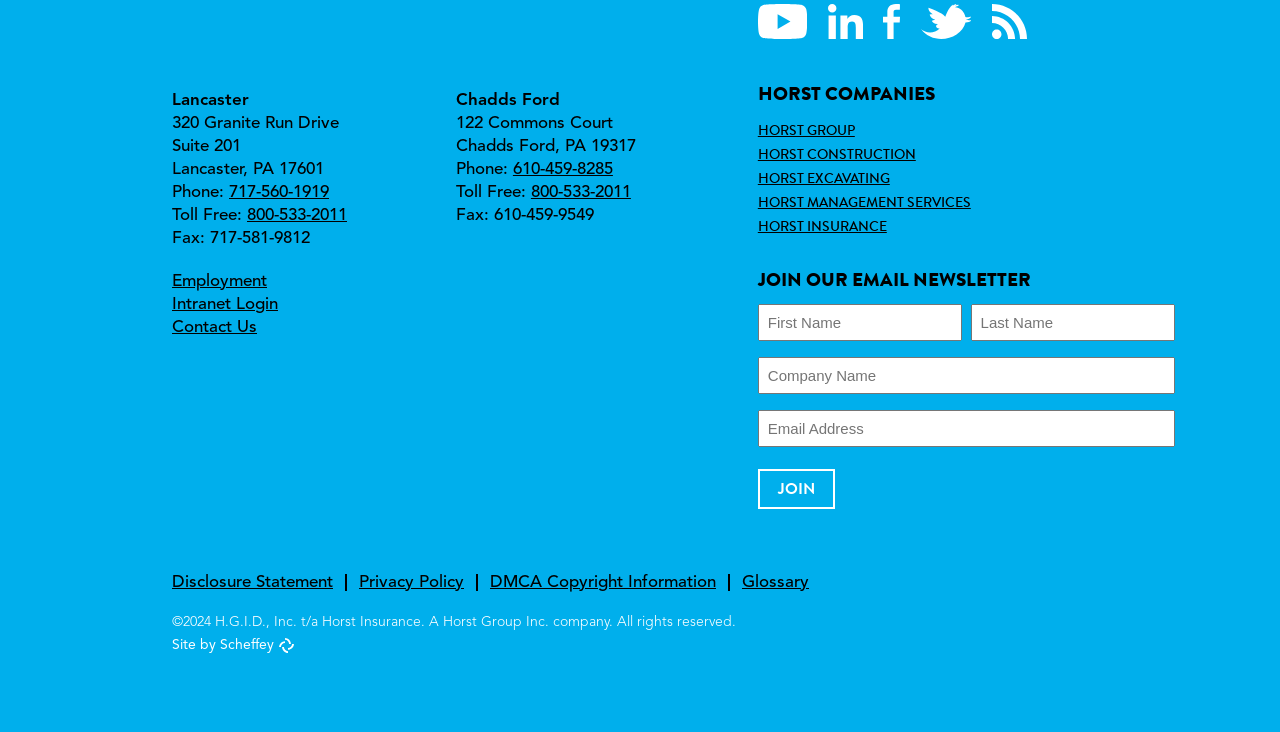What is the copyright year listed at the bottom of the webpage?
From the screenshot, provide a brief answer in one word or phrase.

2024